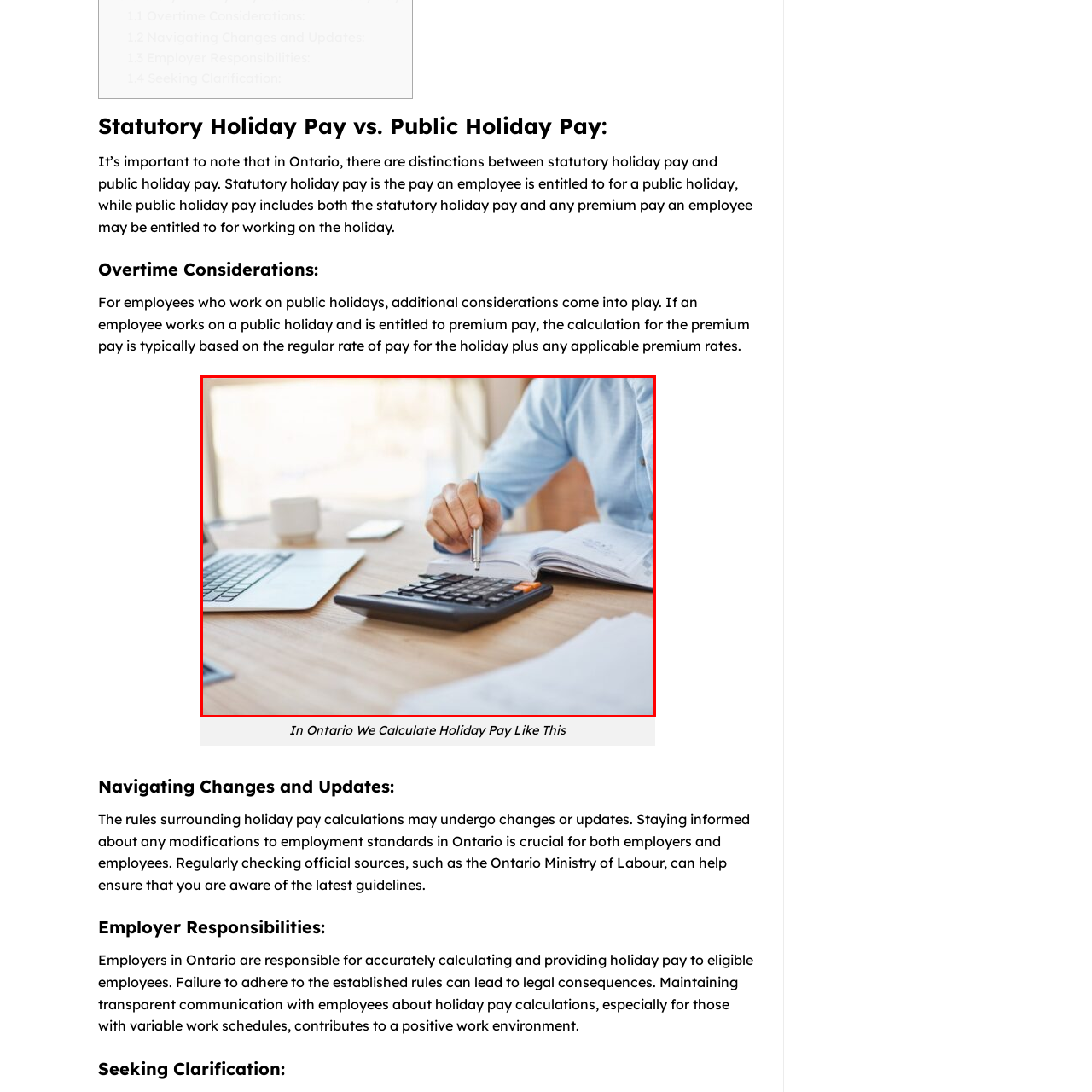What is the atmosphere of the workspace?
Direct your attention to the image bordered by the red bounding box and answer the question in detail, referencing the image.

The atmosphere of the workspace is casual and focused, as indicated by the presence of a coffee cup nearby, which adds a sense of relaxation, while the person's engagement in detailed calculations suggests a high level of concentration and attention to detail.